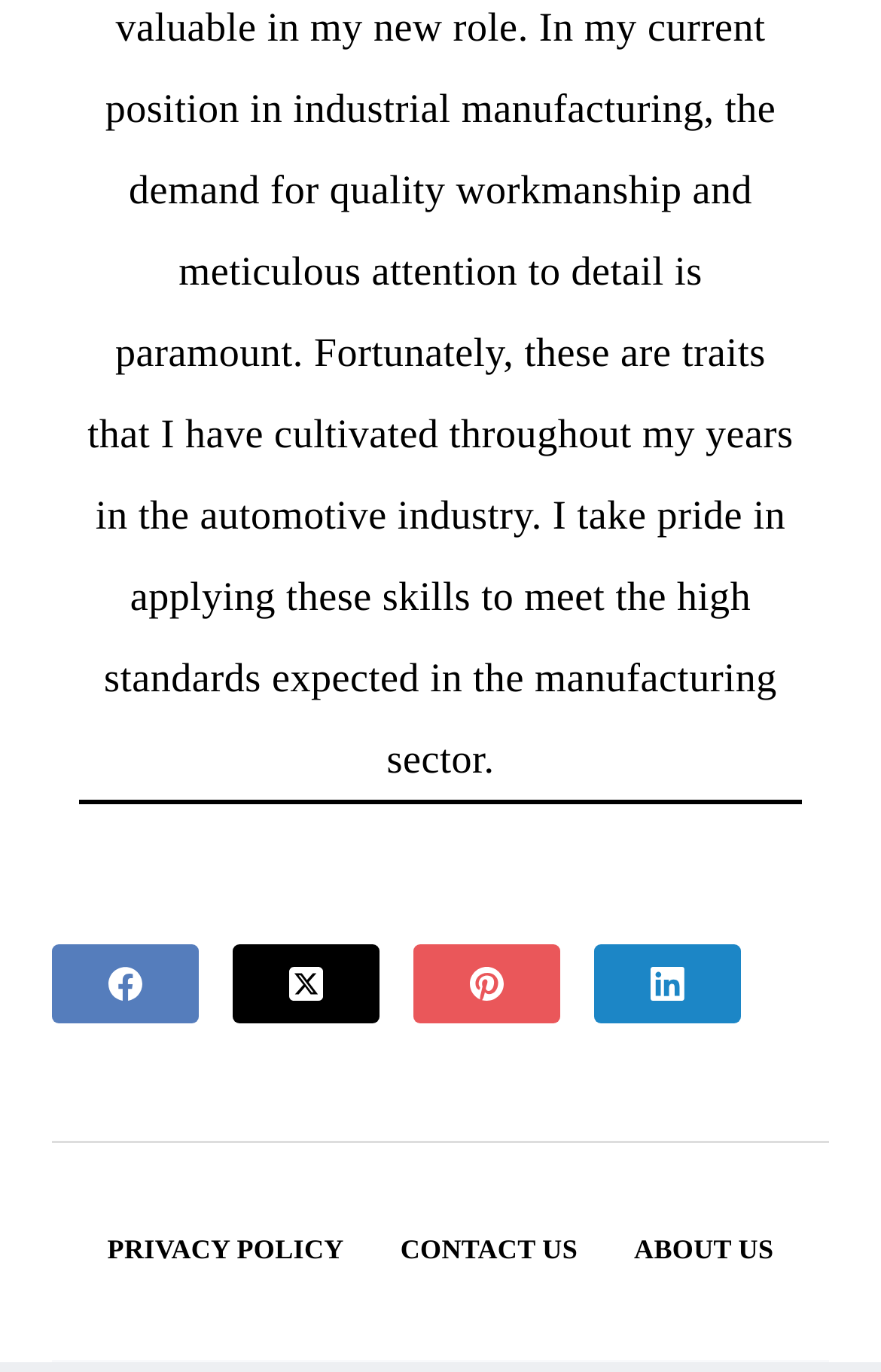Locate the bounding box coordinates of the UI element described by: "Contact Us". Provide the coordinates as four float numbers between 0 and 1, formatted as [left, top, right, bottom].

[0.422, 0.899, 0.688, 0.925]